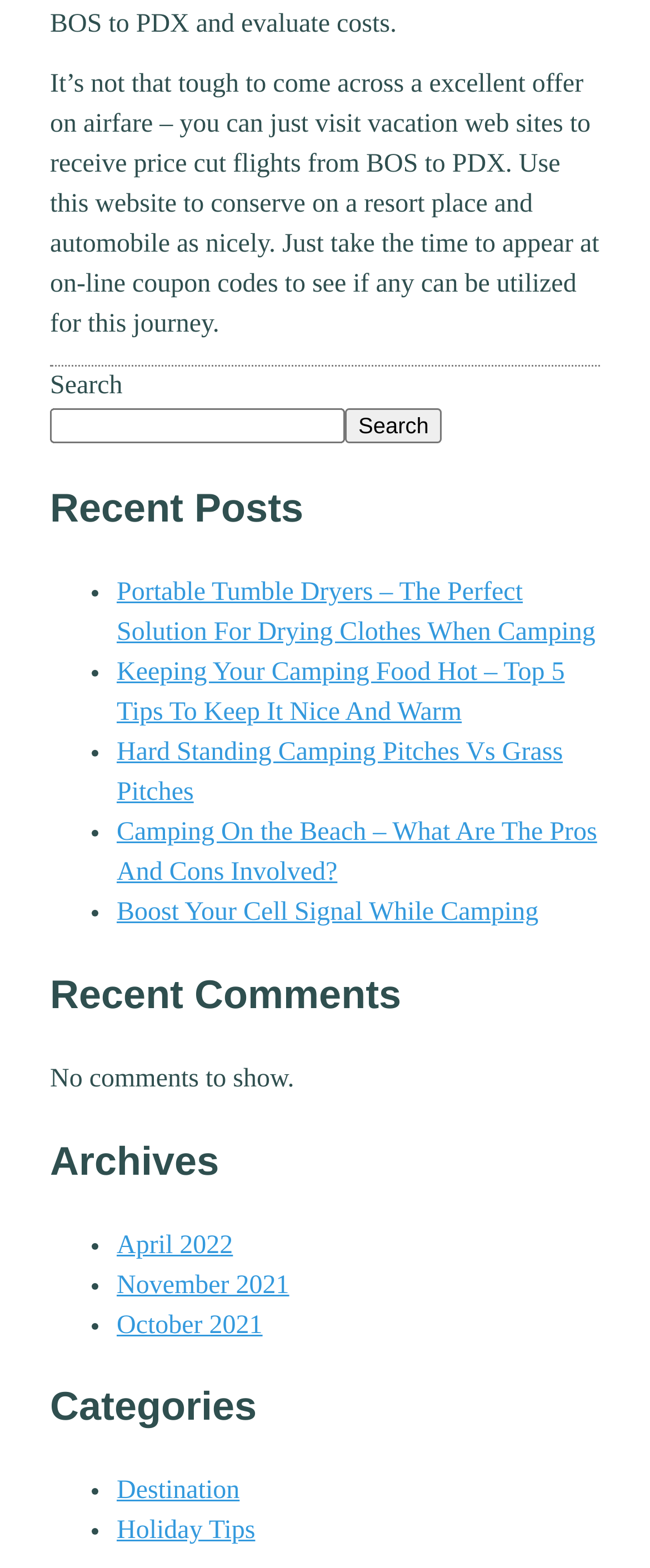What is the category of the post 'Portable Tumble Dryers – The Perfect Solution For Drying Clothes When Camping'?
Answer with a single word or short phrase according to what you see in the image.

Destination